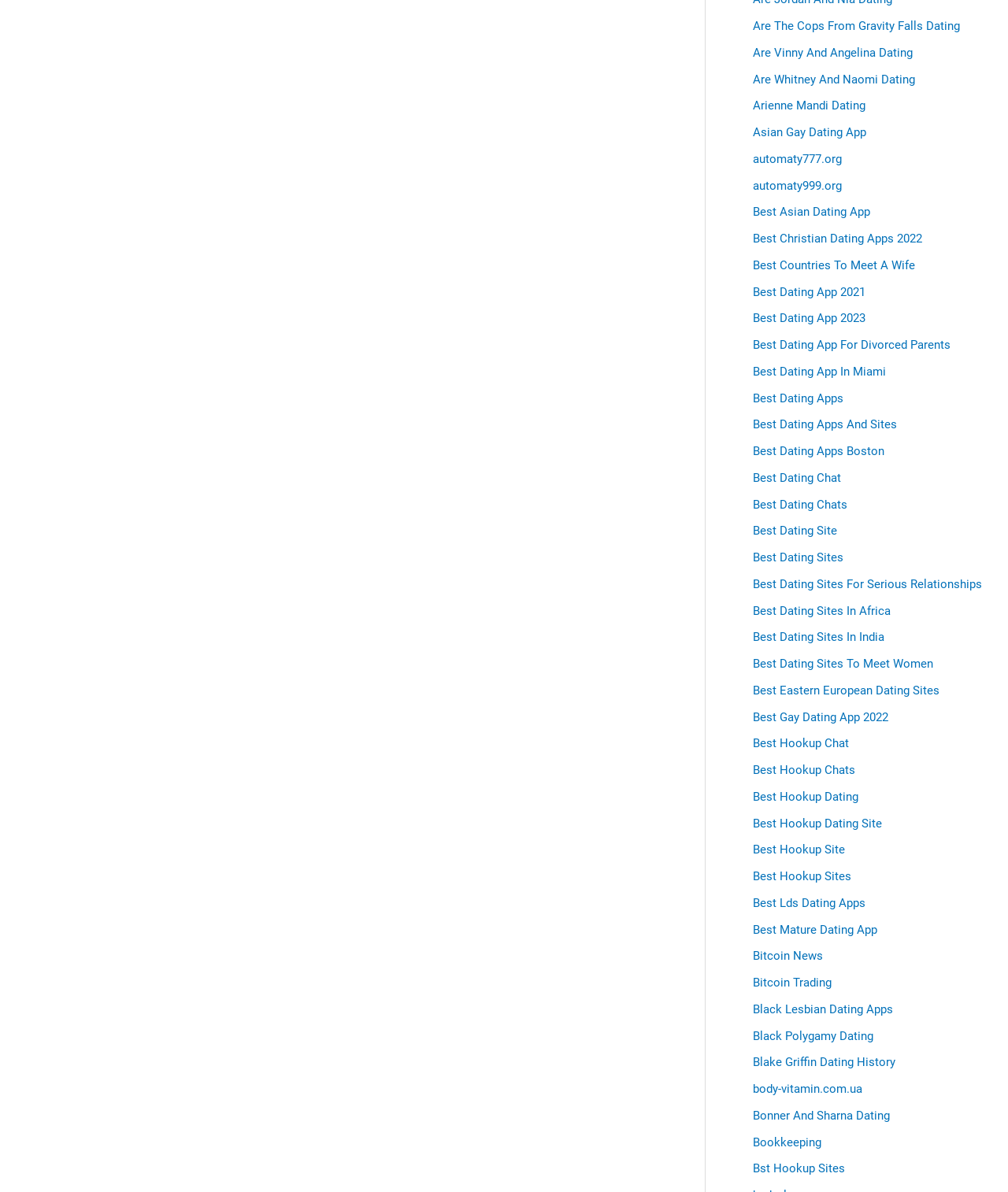Determine the bounding box coordinates of the area to click in order to meet this instruction: "Search for something".

None